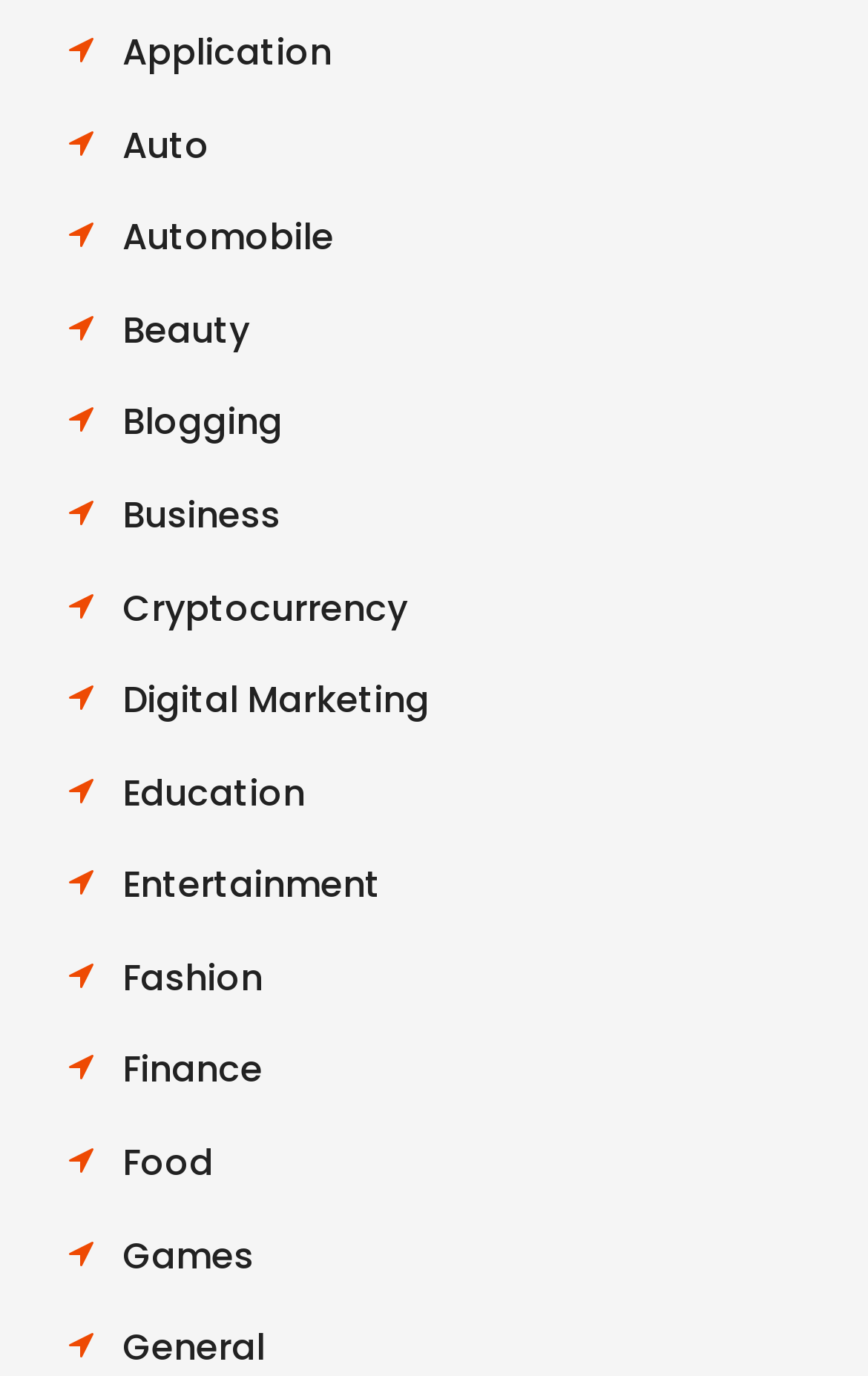Are the category links arranged vertically?
Based on the image, respond with a single word or phrase.

Yes